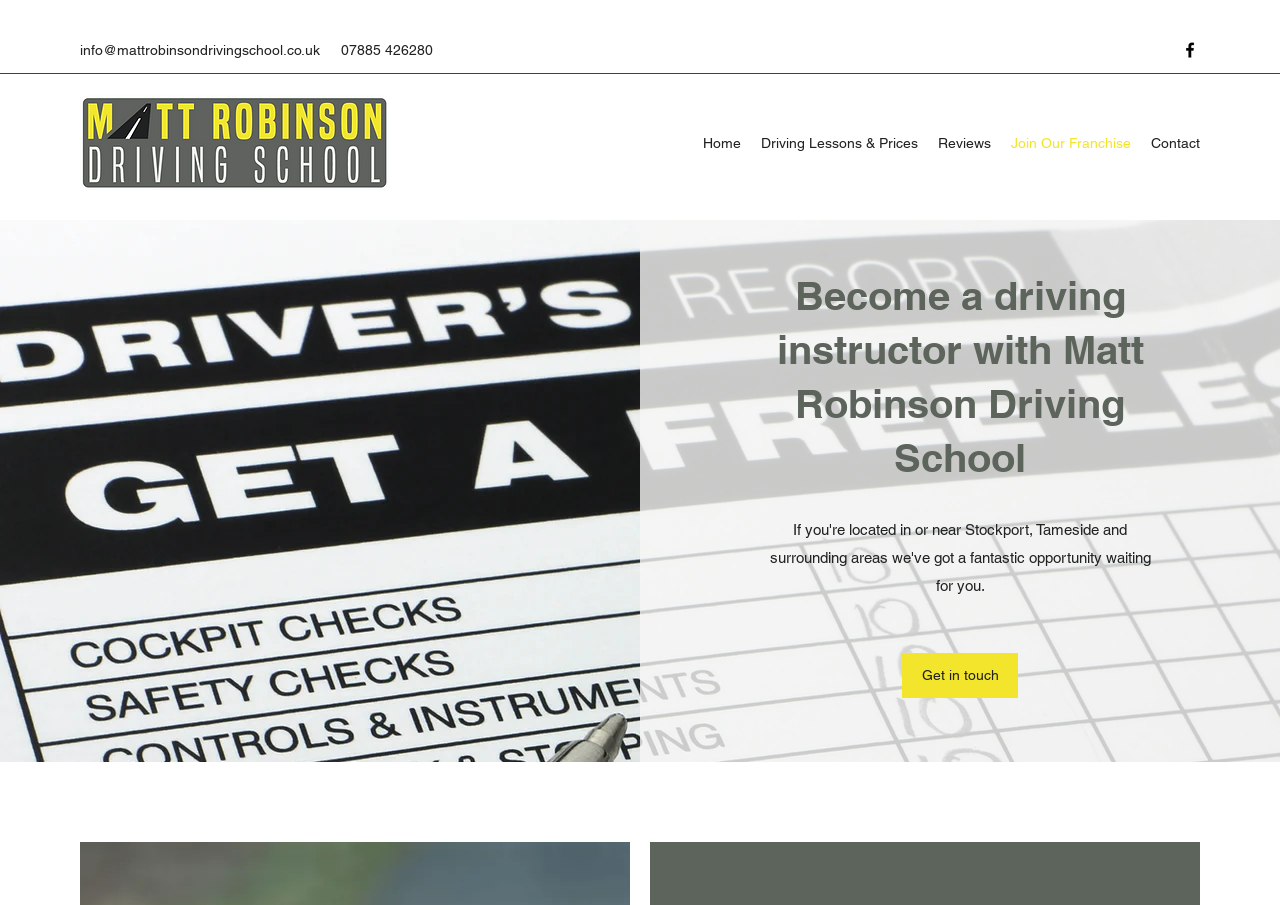Determine the bounding box for the described UI element: "American Montessori Society (AMS)".

None